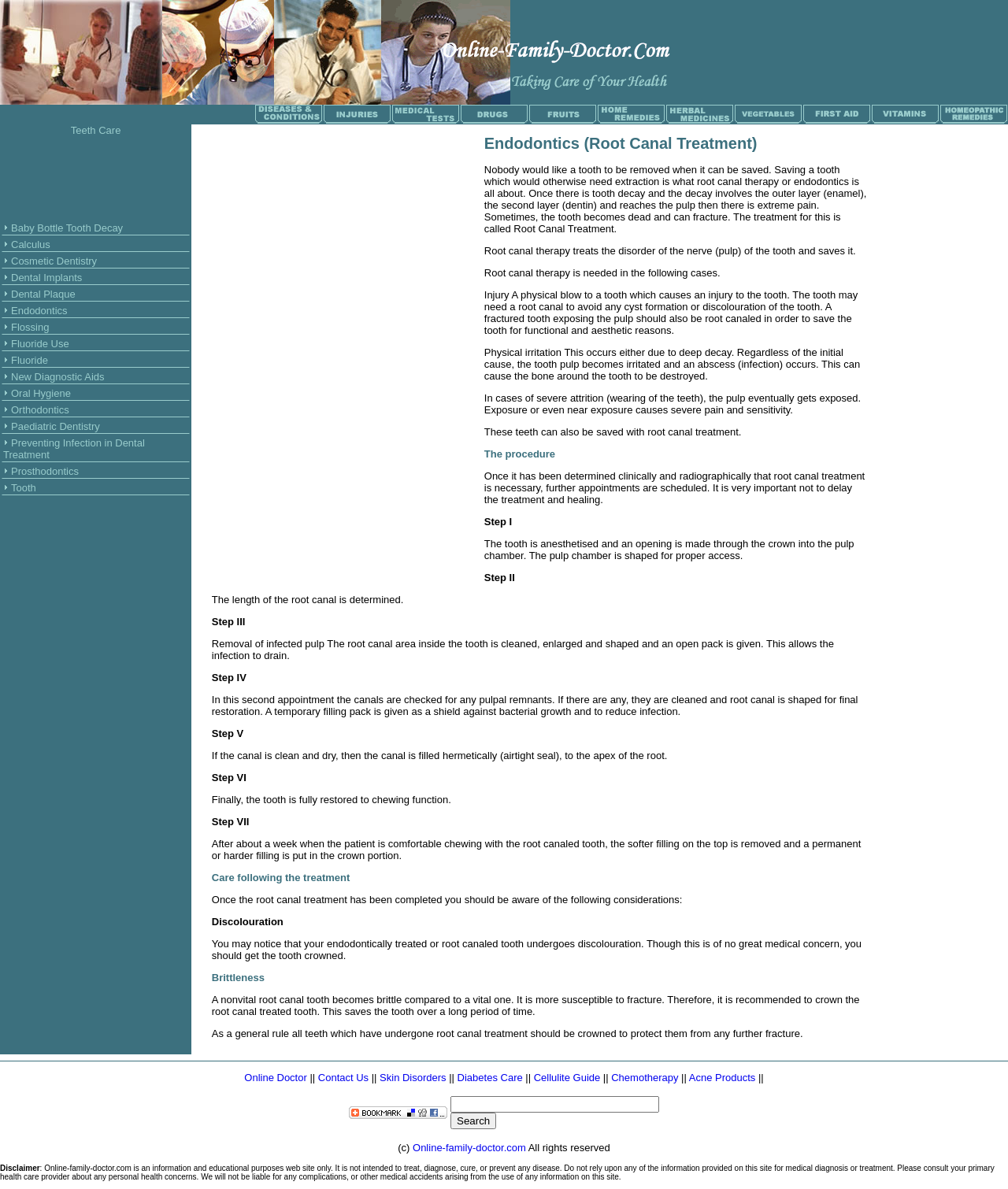How many links are there in the top navigation bar?
Answer the question with just one word or phrase using the image.

12